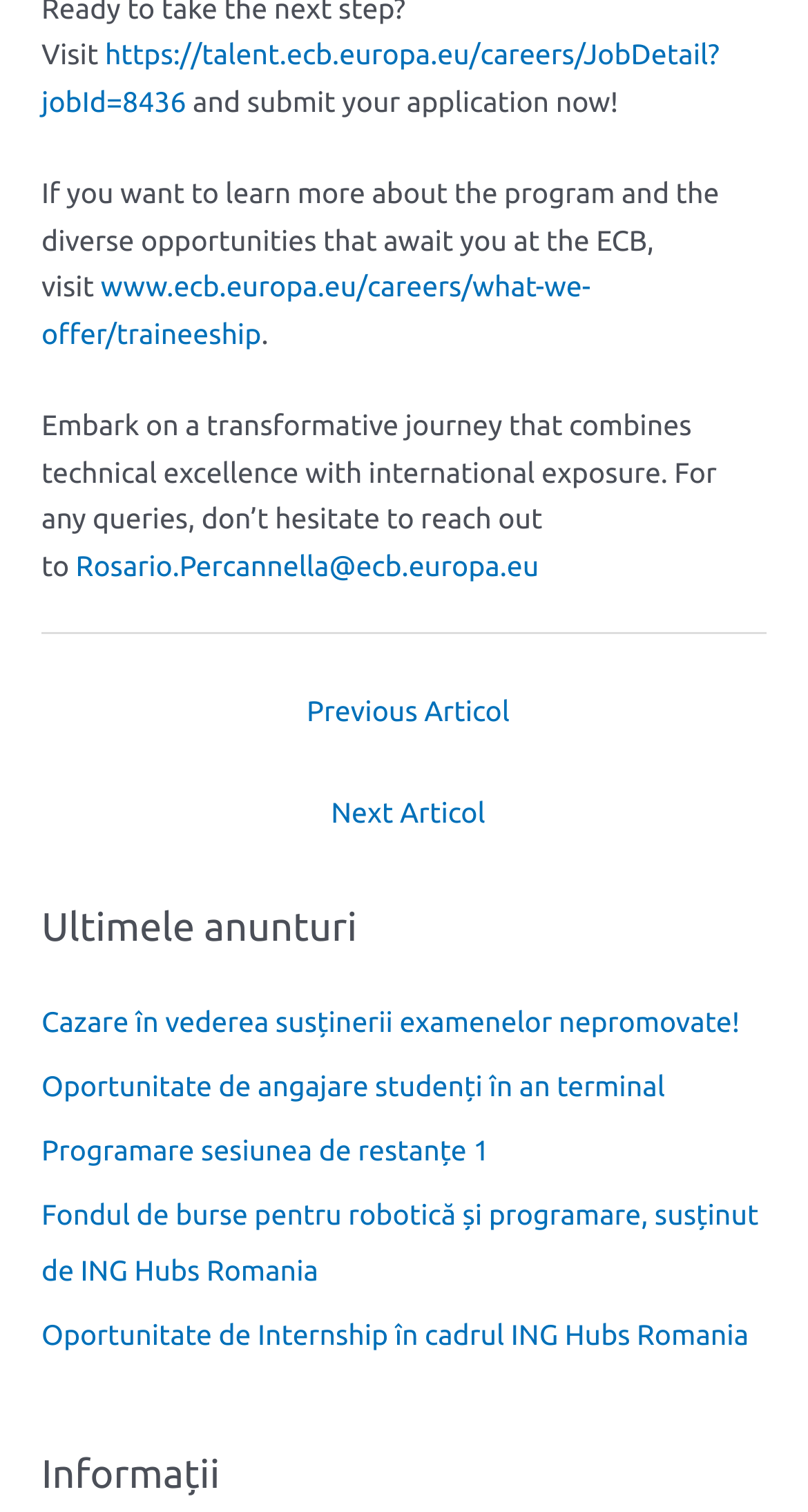Please find the bounding box for the UI element described by: "Programare sesiunea de restanțe 1".

[0.051, 0.75, 0.605, 0.771]